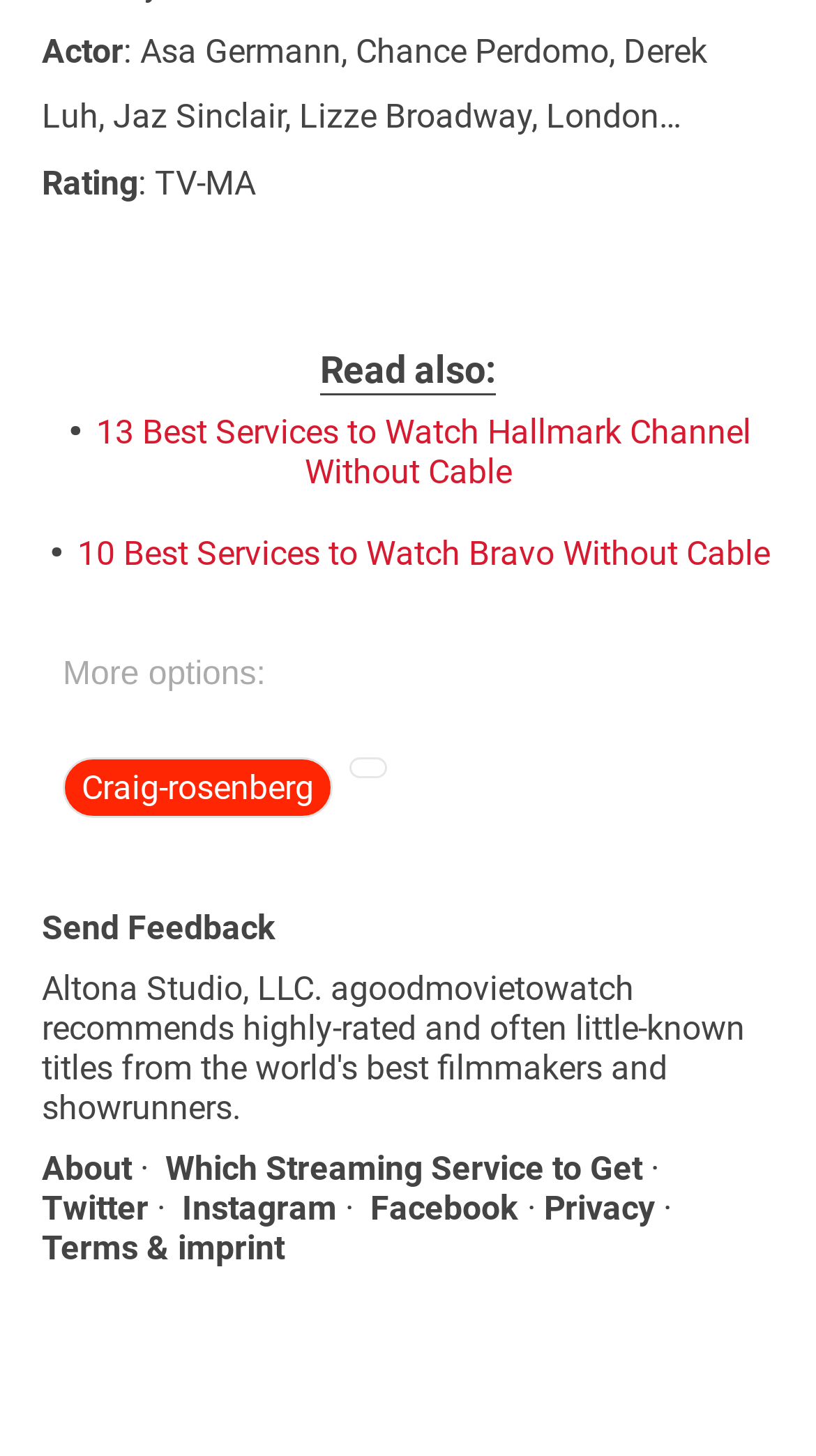Please reply to the following question with a single word or a short phrase:
What is the text of the first link?

Read also: